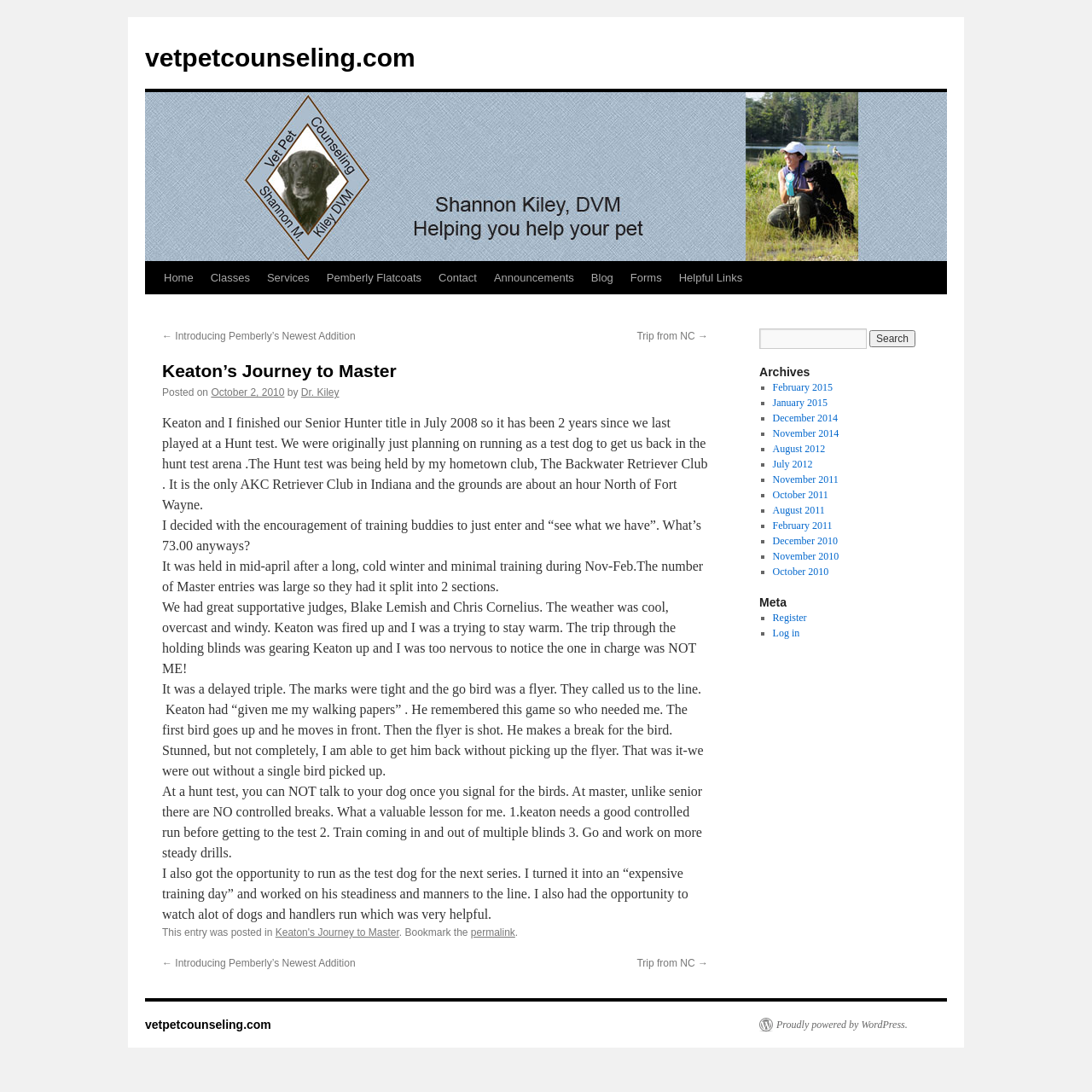Give the bounding box coordinates for the element described as: "← Introducing Pemberly’s Newest Addition".

[0.148, 0.877, 0.325, 0.888]